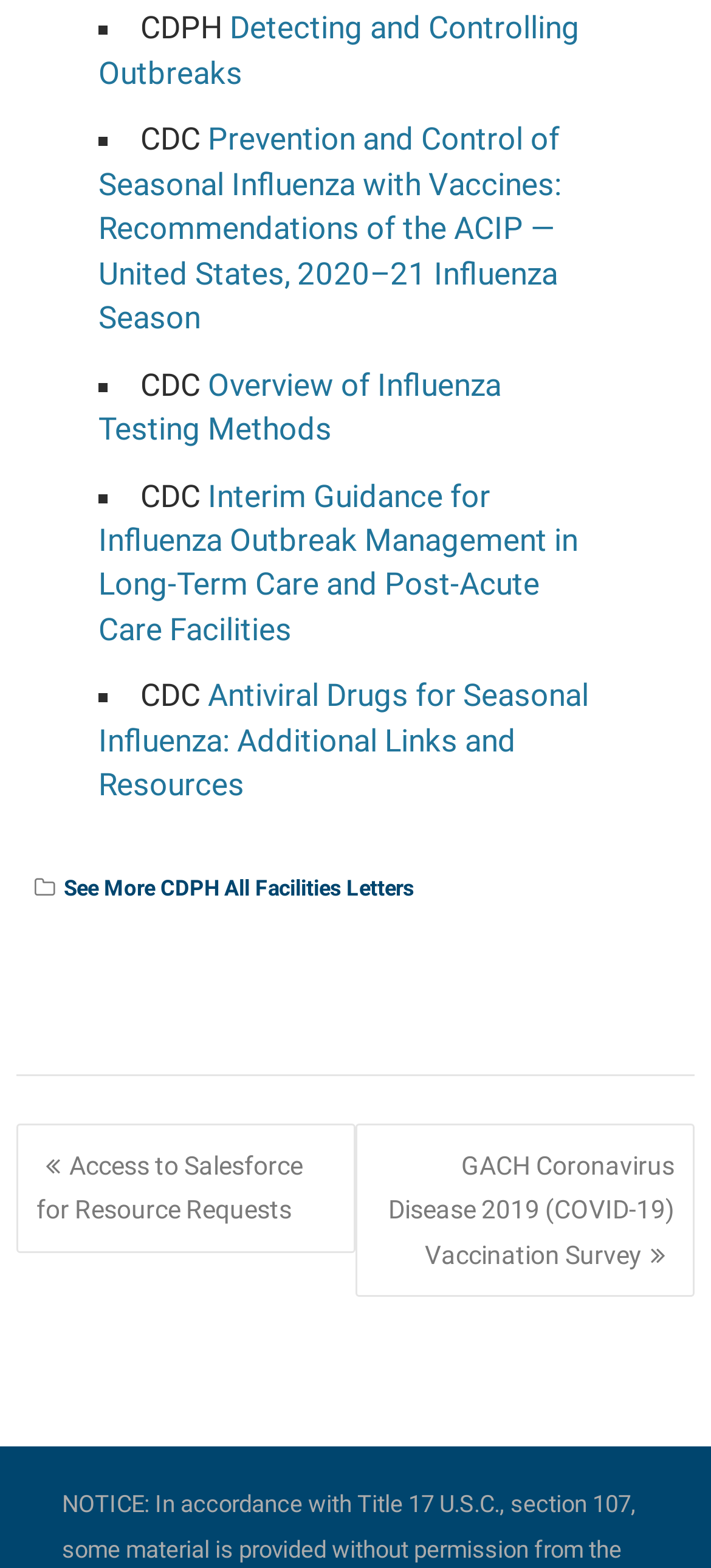Can you find the bounding box coordinates of the area I should click to execute the following instruction: "Click on Detecting and Controlling Outbreaks"?

[0.138, 0.006, 0.815, 0.058]